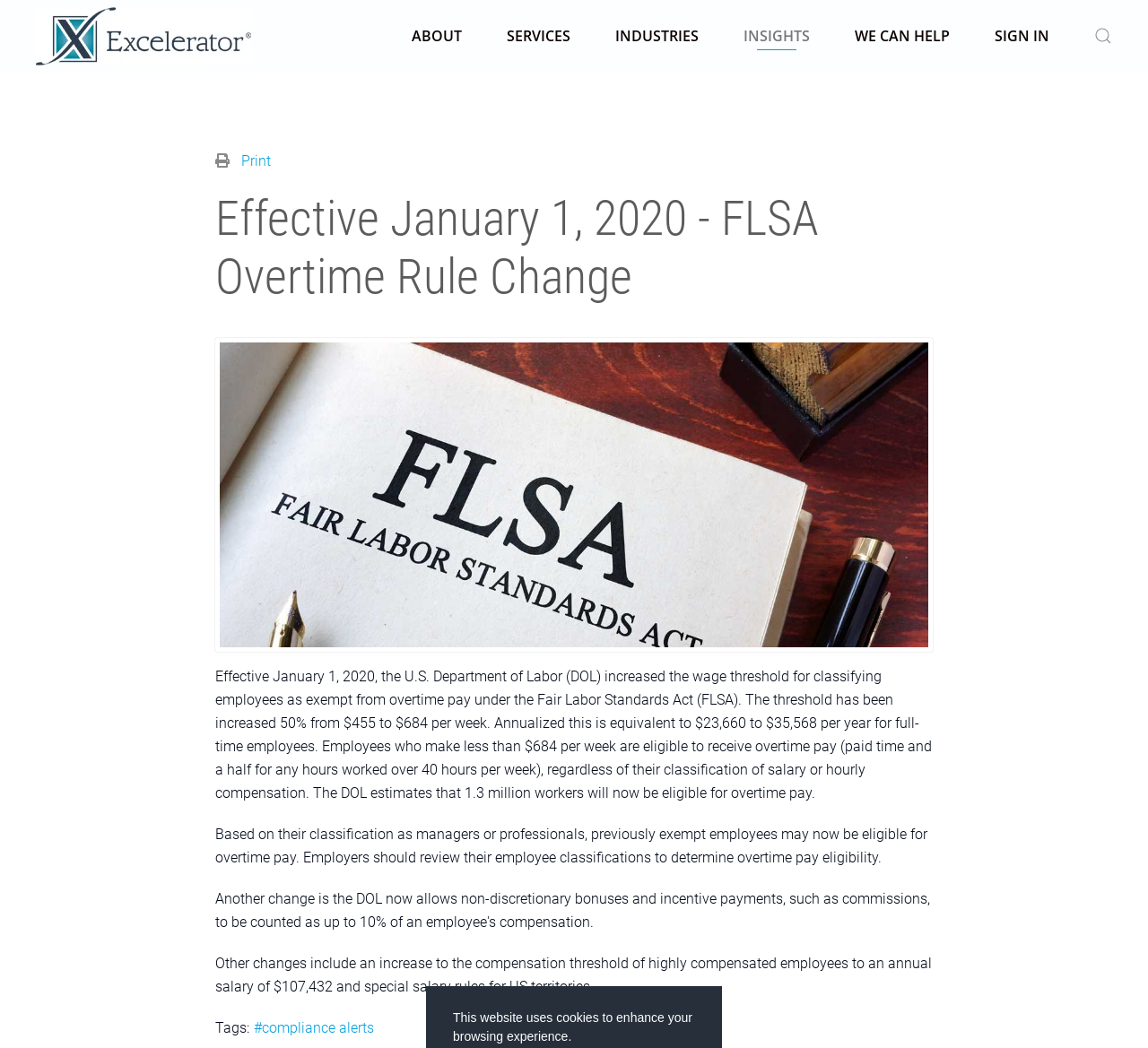Can you provide the bounding box coordinates for the element that should be clicked to implement the instruction: "View compliance alerts"?

[0.221, 0.97, 0.326, 0.993]